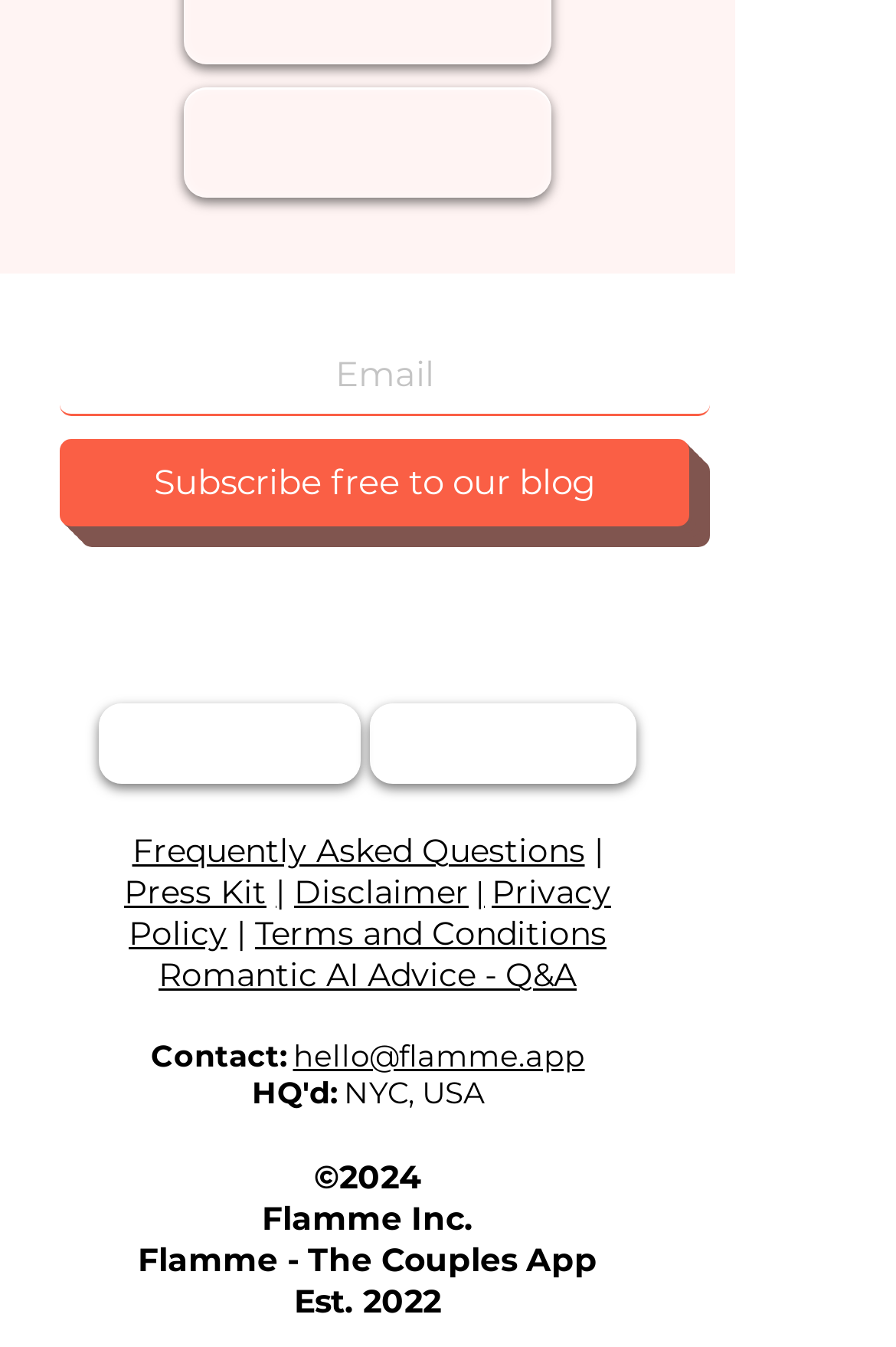In what year was Flamme established?
Deliver a detailed and extensive answer to the question.

The establishment year is mentioned at the bottom of the webpage, along with the company name and copyright information.